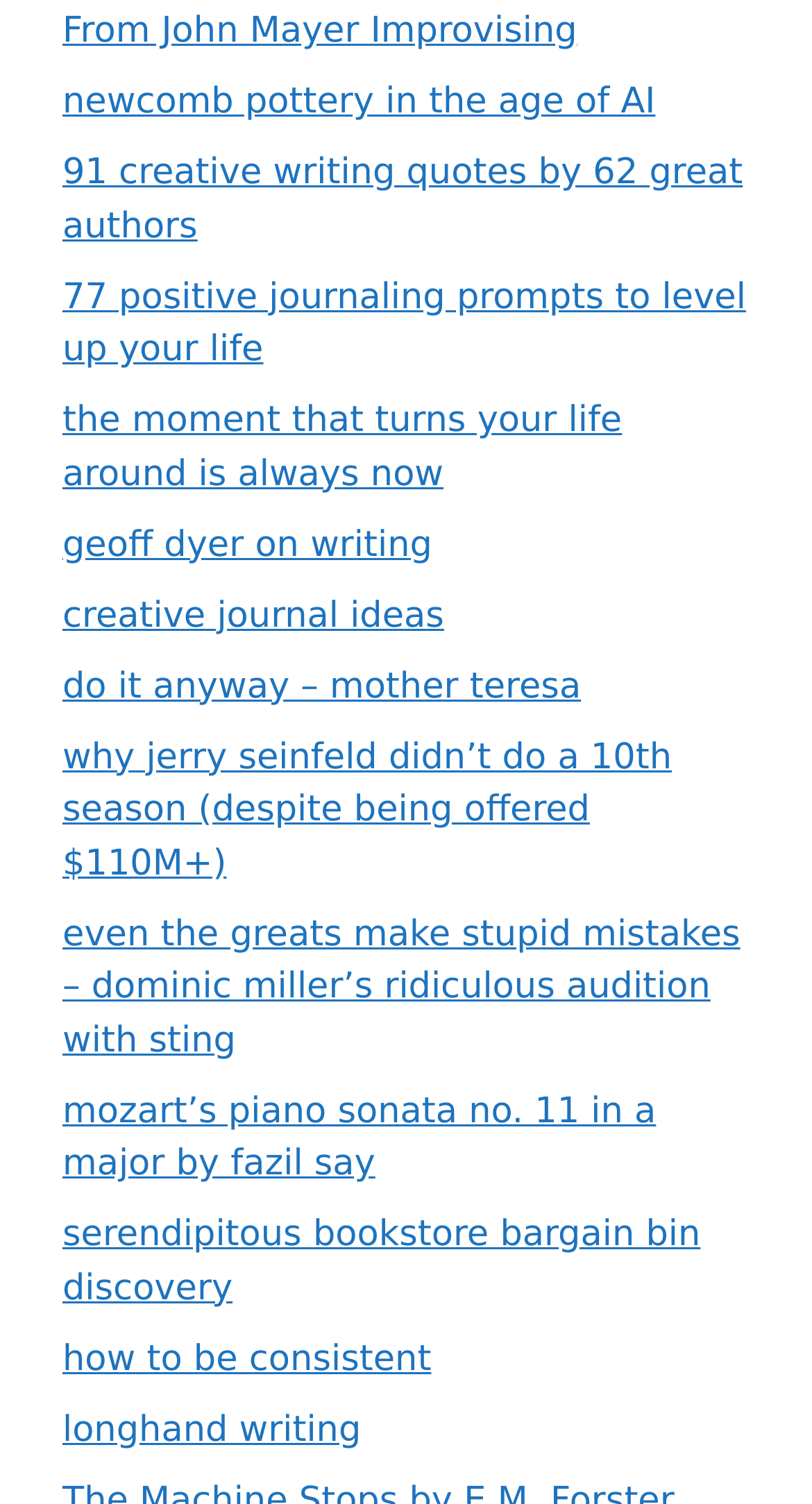Determine the bounding box coordinates of the region I should click to achieve the following instruction: "Learn about Geoff Dyer's writing". Ensure the bounding box coordinates are four float numbers between 0 and 1, i.e., [left, top, right, bottom].

[0.077, 0.348, 0.532, 0.376]